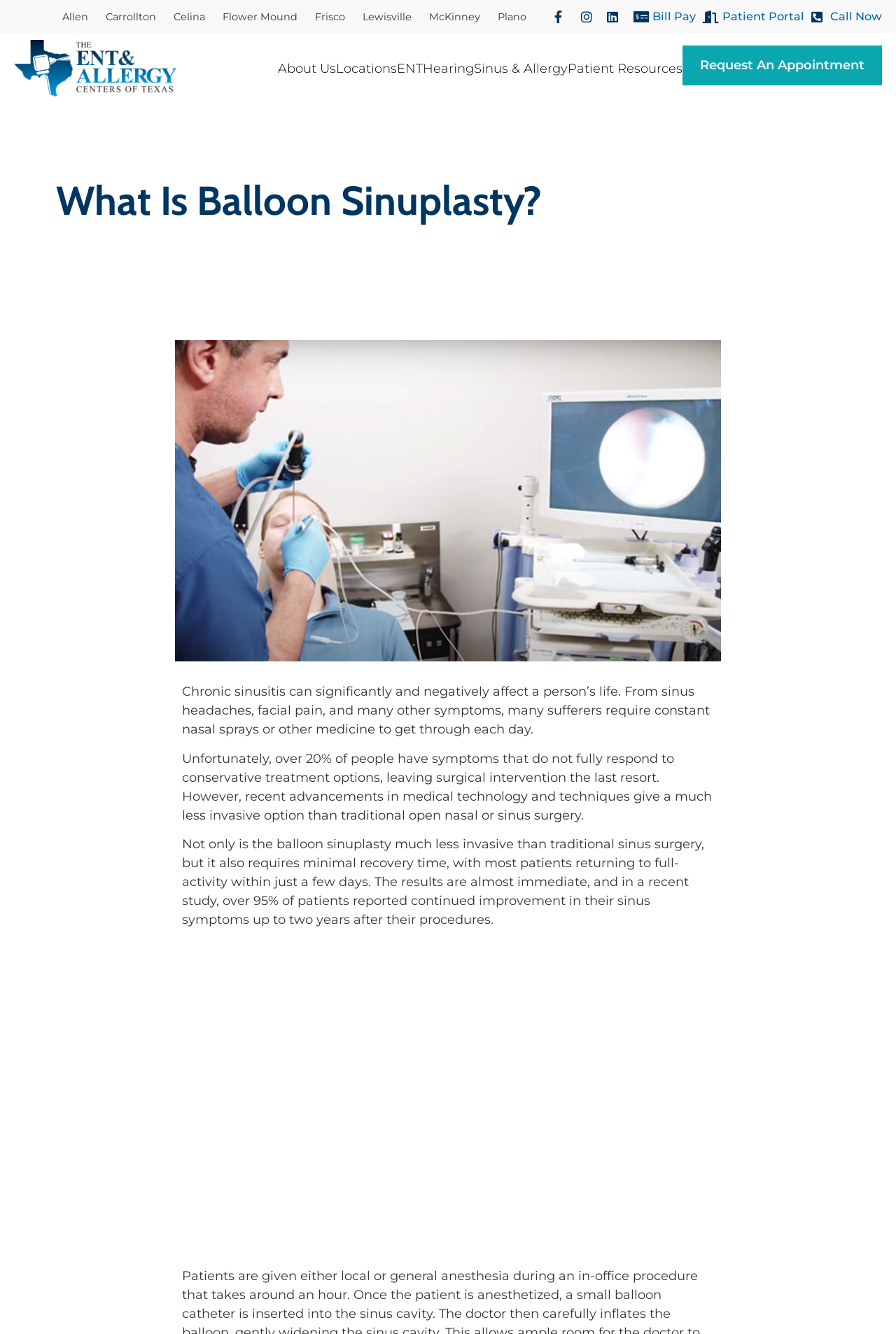How long does it take for patients to recover from the 'Balloon Sinuplasty' procedure?
Provide a concise answer using a single word or phrase based on the image.

A few days